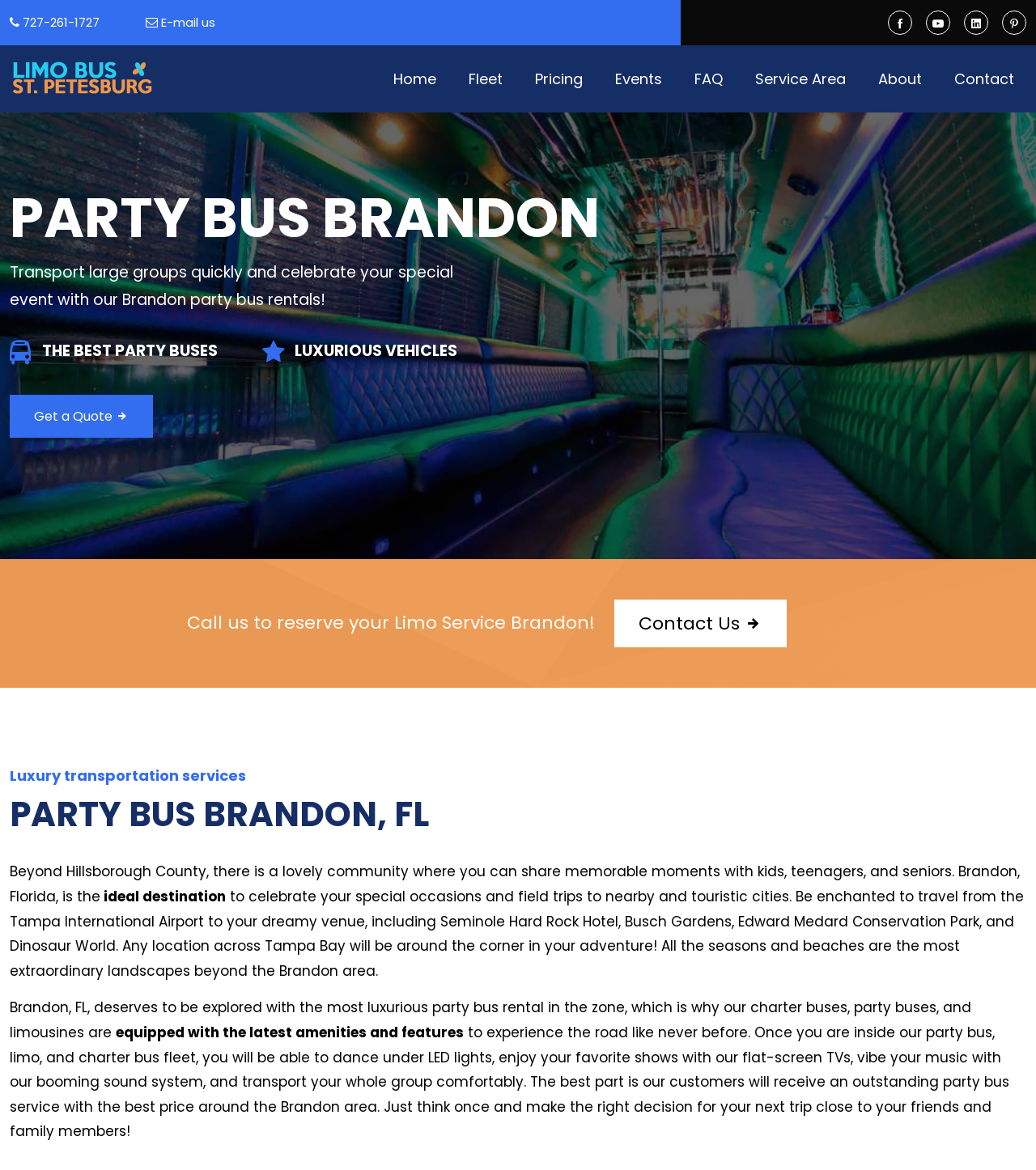Pinpoint the bounding box coordinates of the area that must be clicked to complete this instruction: "Send an email".

[0.155, 0.012, 0.208, 0.026]